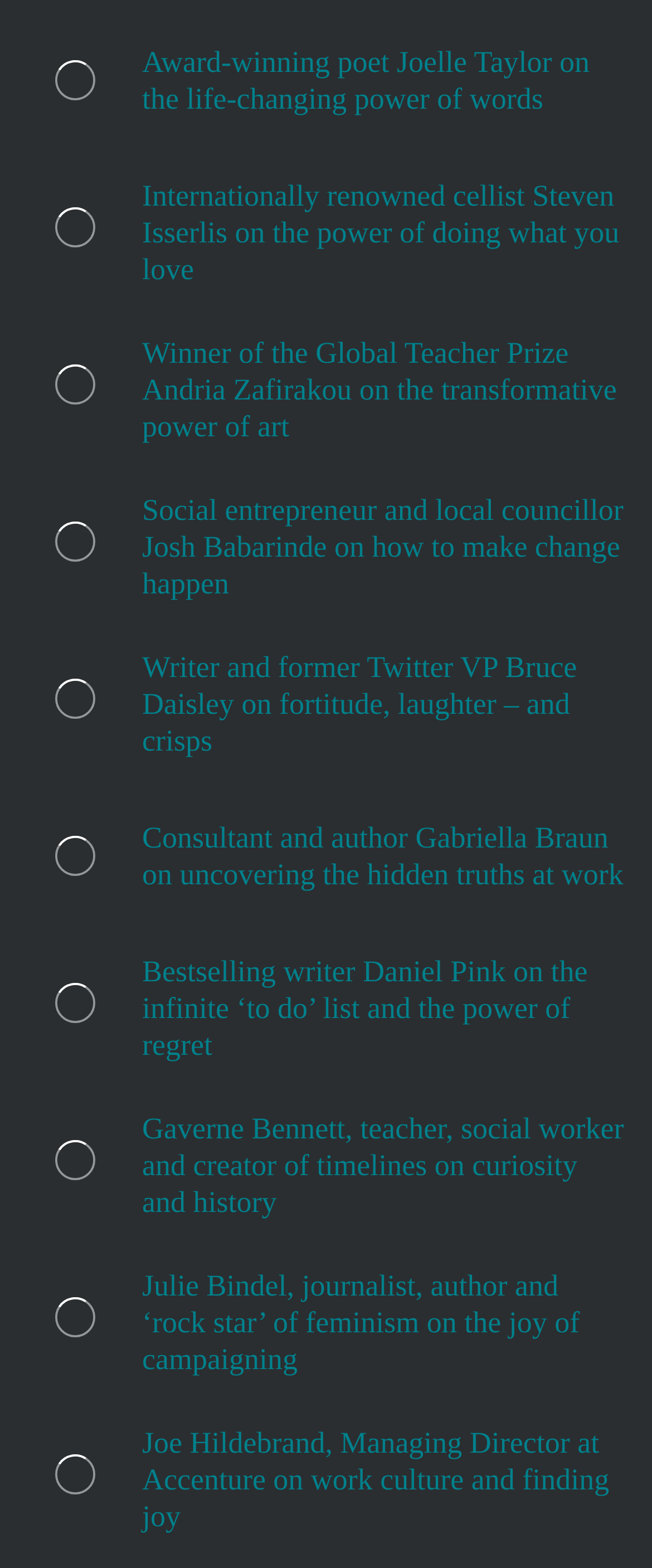What is the profession of the person in the fifth link?
Based on the image, provide a one-word or brief-phrase response.

Social entrepreneur